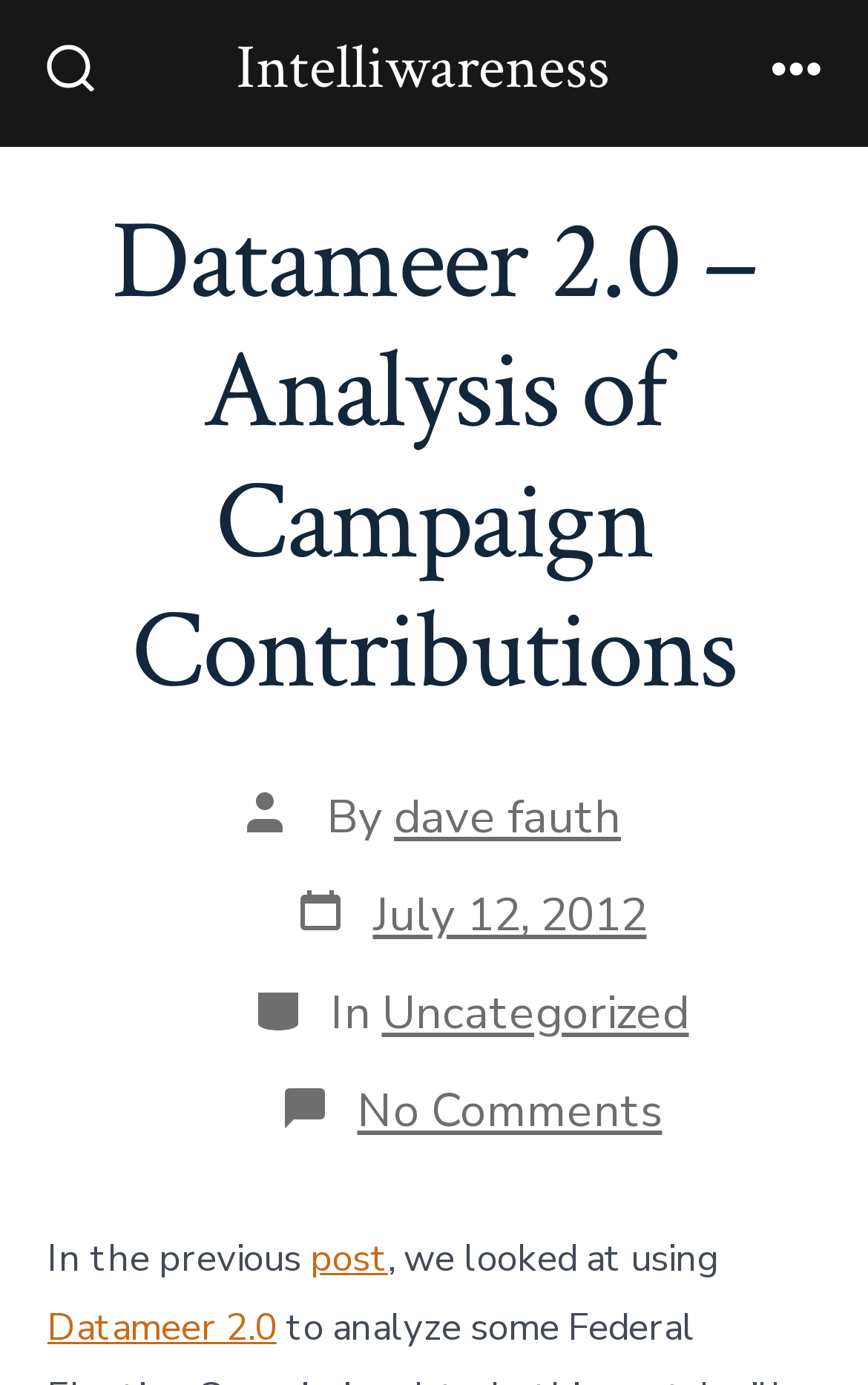Using the details in the image, give a detailed response to the question below:
What is the name of the website?

I found the name of the website by looking at the top of the webpage, where the logo and navigation menu are located. The link 'Intelliwareness' is the name of the website.